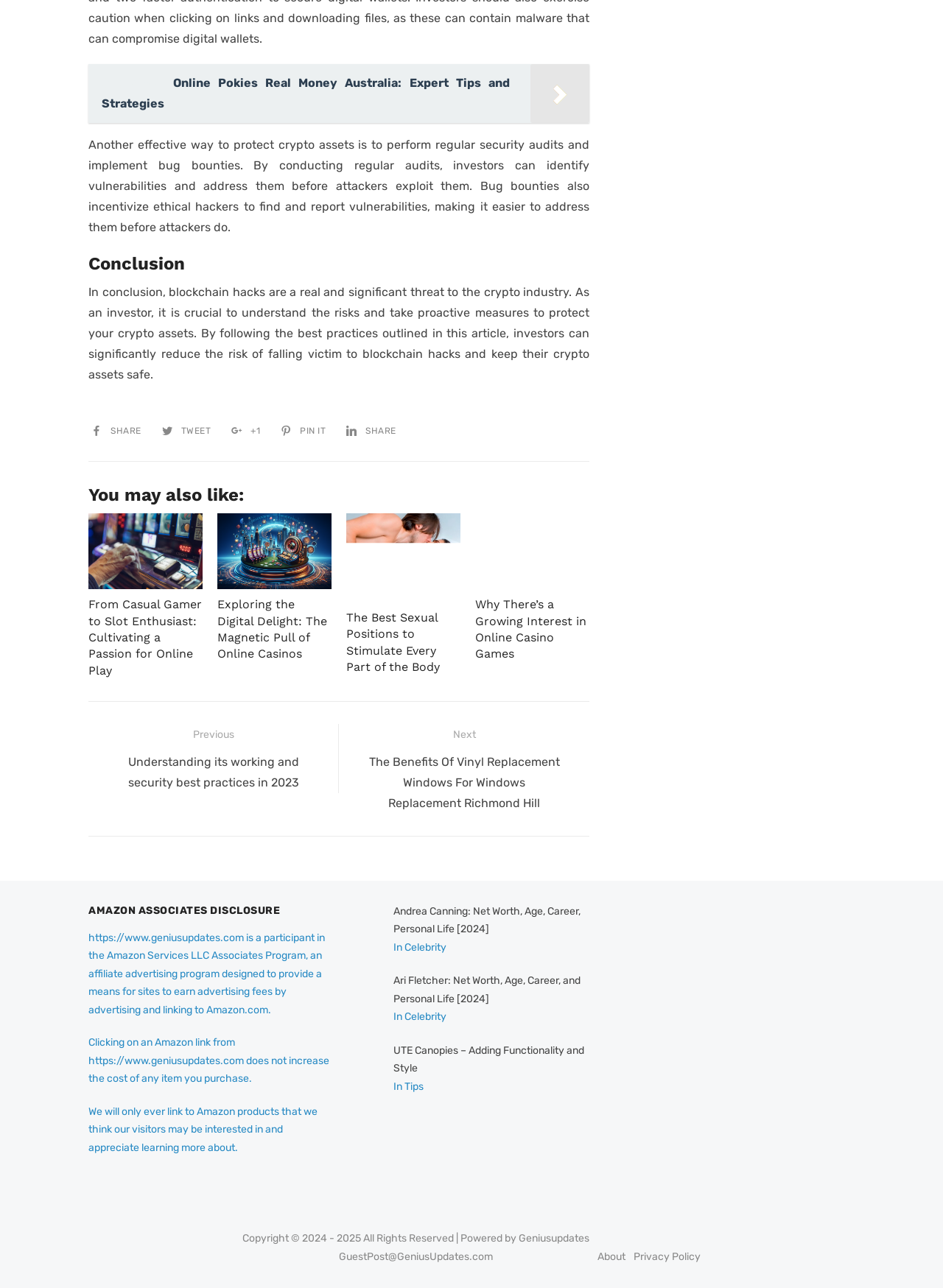Answer this question using a single word or a brief phrase:
What is the purpose of bug bounties?

Incentivize ethical hackers